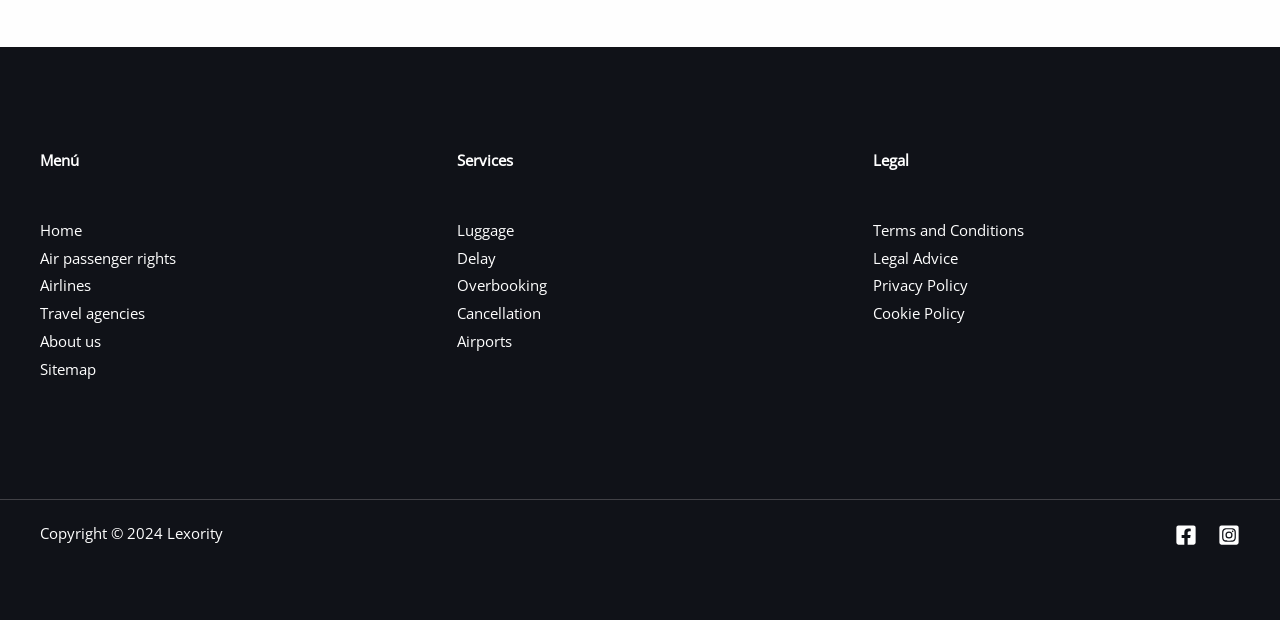What is the copyright year?
Give a one-word or short phrase answer based on the image.

2024